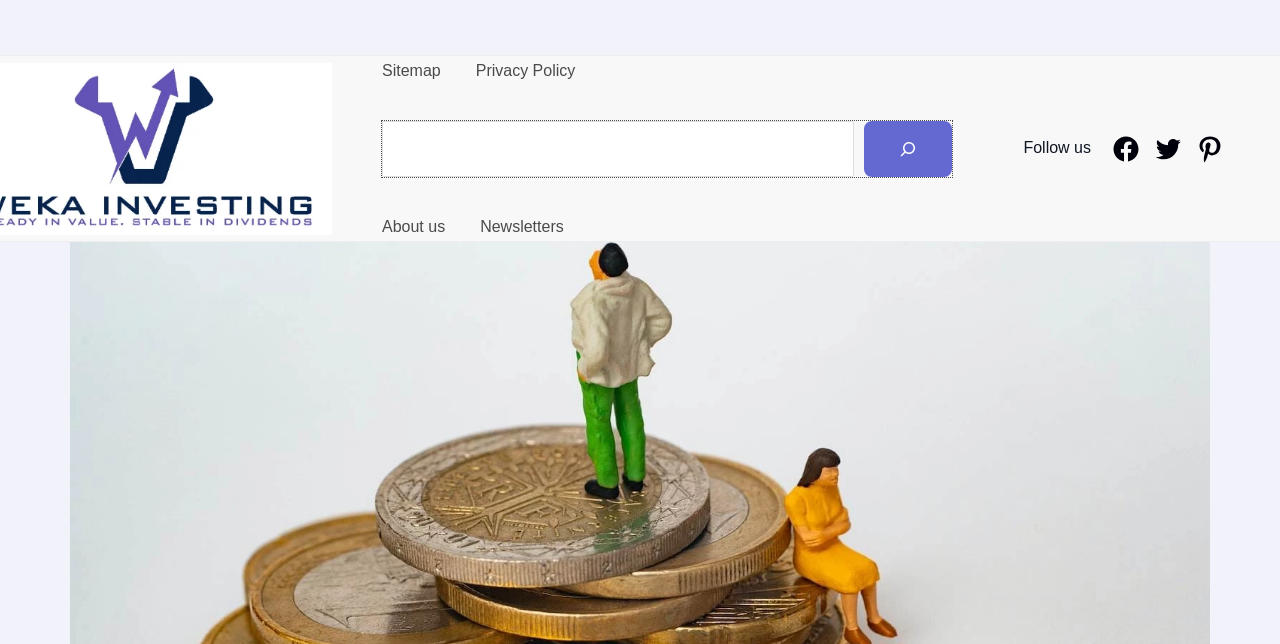Please indicate the bounding box coordinates for the clickable area to complete the following task: "Learn about us". The coordinates should be specified as four float numbers between 0 and 1, i.e., [left, top, right, bottom].

[0.298, 0.329, 0.348, 0.375]